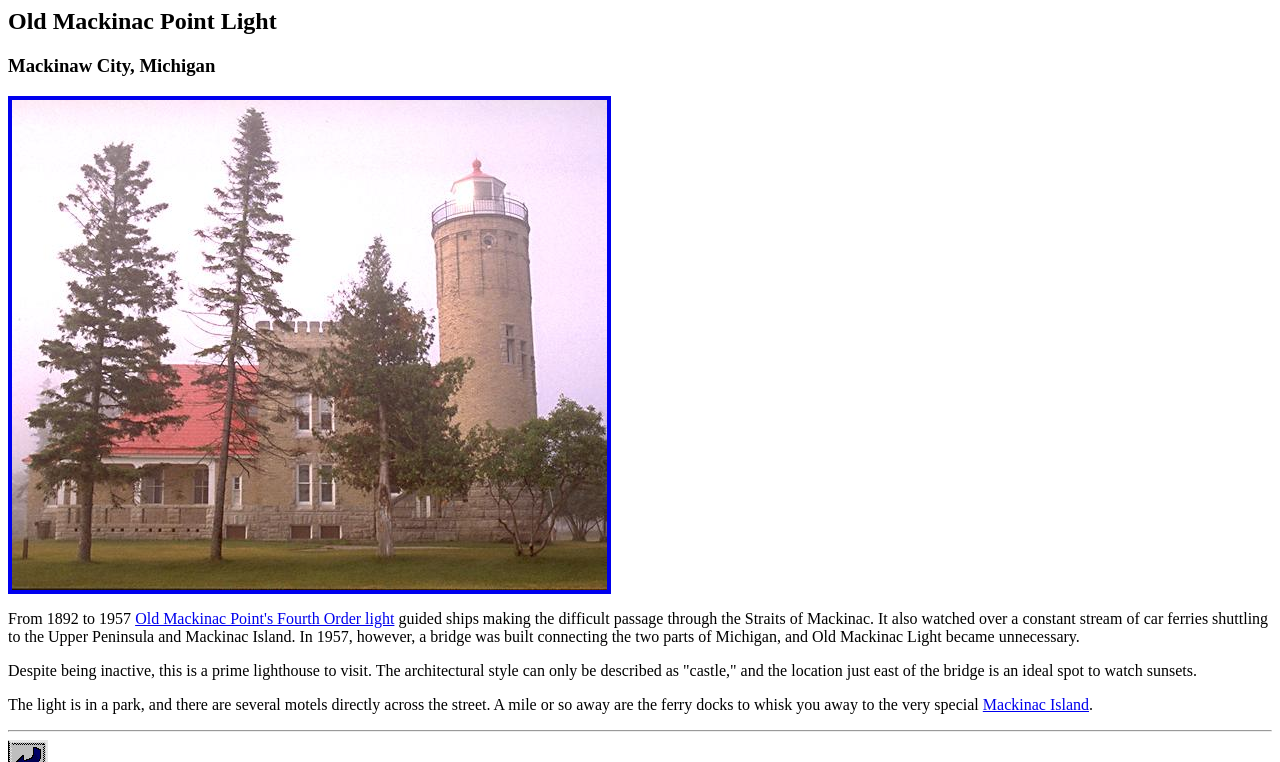What is near the location of Old Mackinac Point Light?
Look at the screenshot and give a one-word or phrase answer.

Motels and ferry docks